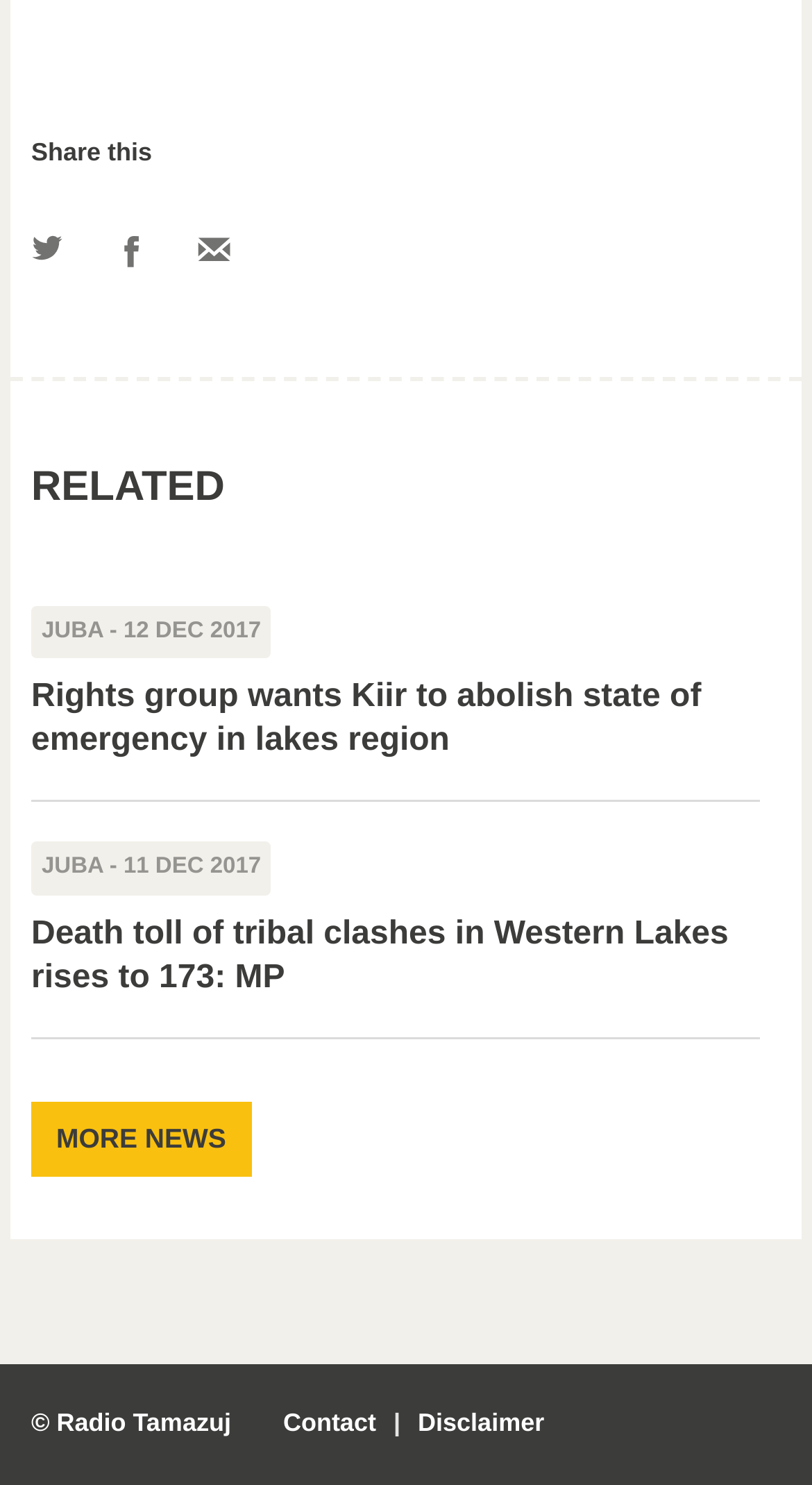What is the theme of the news articles?
Respond to the question with a single word or phrase according to the image.

News from South Sudan